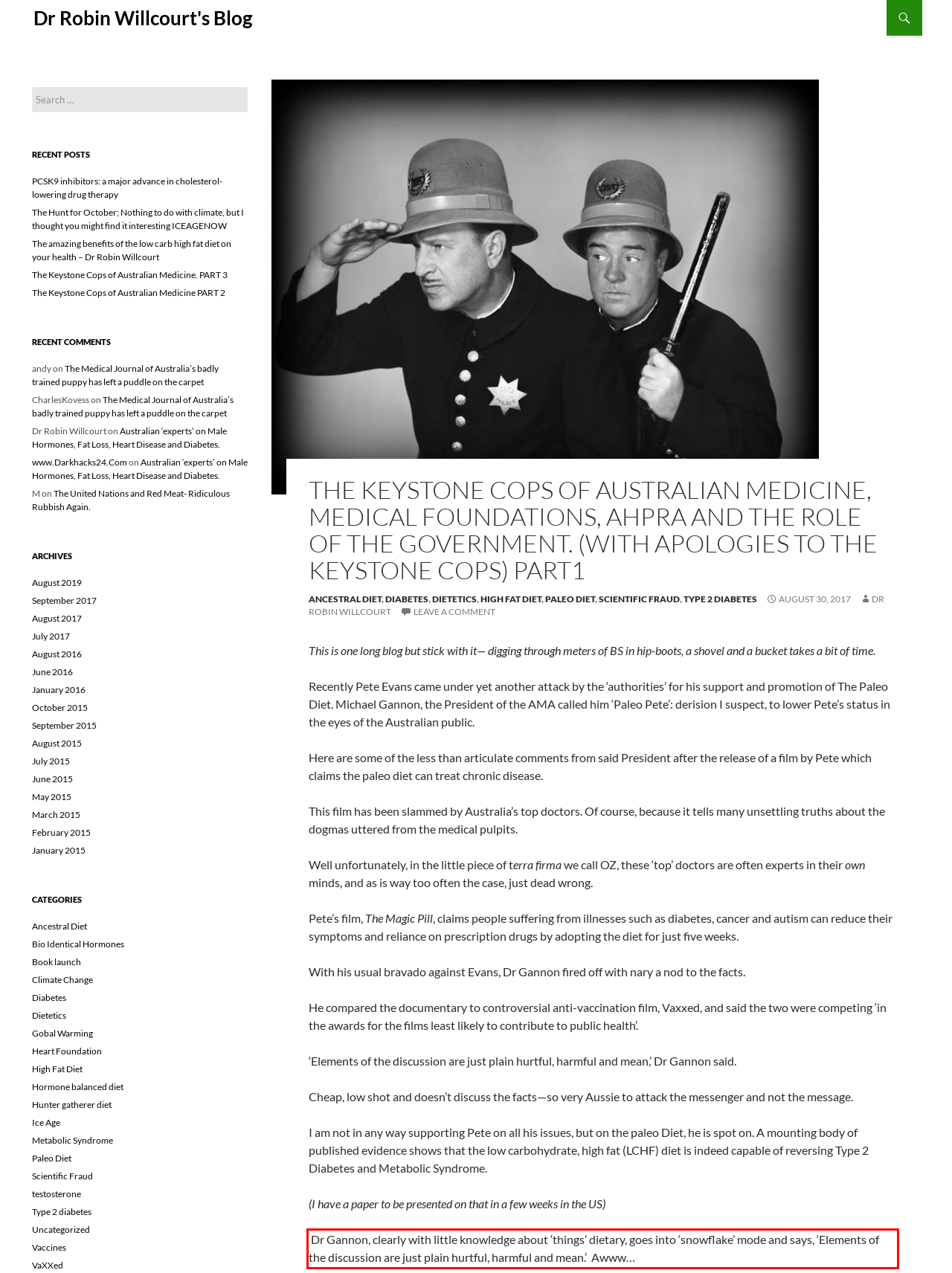With the given screenshot of a webpage, locate the red rectangle bounding box and extract the text content using OCR.

Dr Gannon, clearly with little knowledge about ‘things’ dietary, goes into ‘snowflake’ mode and says, ‘Elements of the discussion are just plain hurtful, harmful and mean.’ Awww…